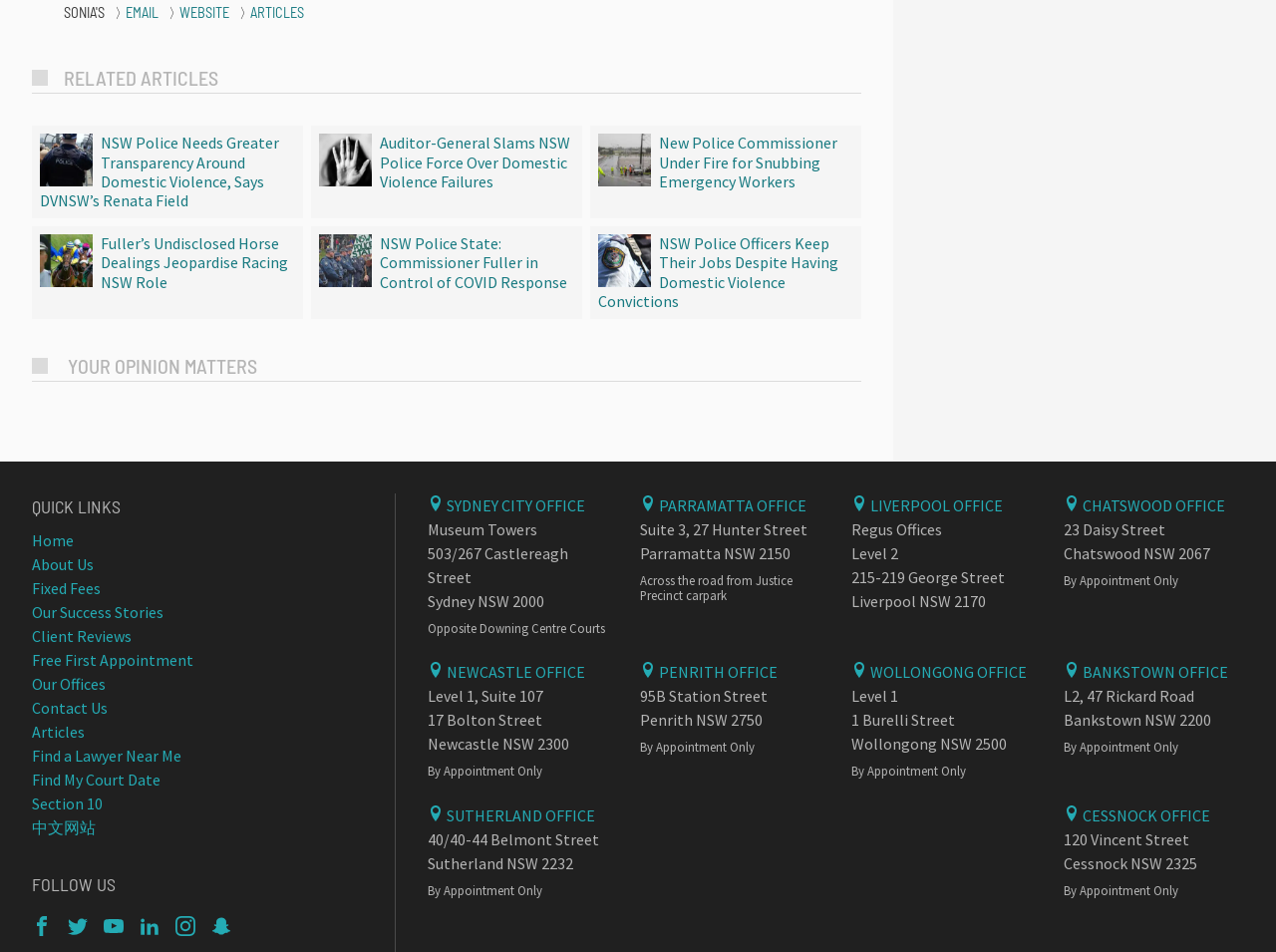What is the name of the office located at 503/267 Castlereagh Street?
Please provide a comprehensive answer based on the details in the screenshot.

According to the webpage, the office located at 503/267 Castlereagh Street is the Sydney City Office, which is opposite Downing Centre Courts.